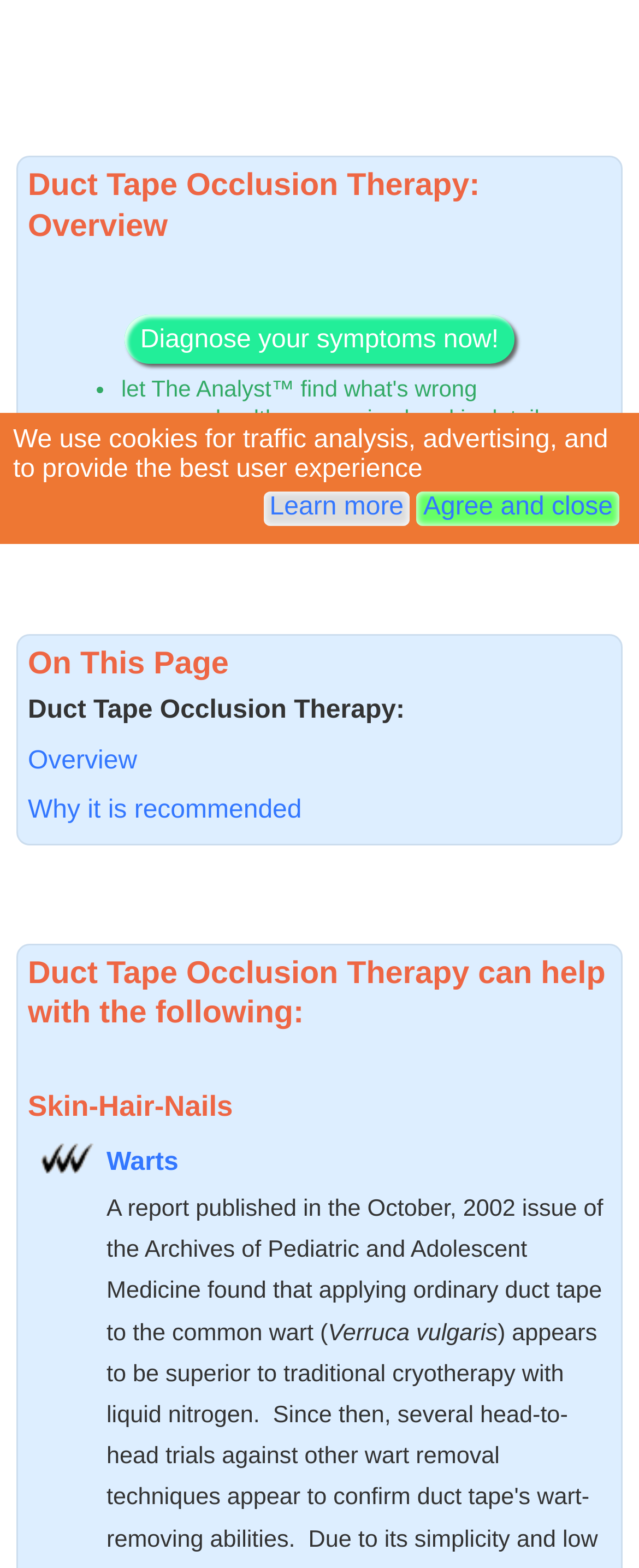Using the webpage screenshot and the element description Agree and close, determine the bounding box coordinates. Specify the coordinates in the format (top-left x, top-left y, bottom-right x, bottom-right y) with values ranging from 0 to 1.

[0.662, 0.315, 0.959, 0.333]